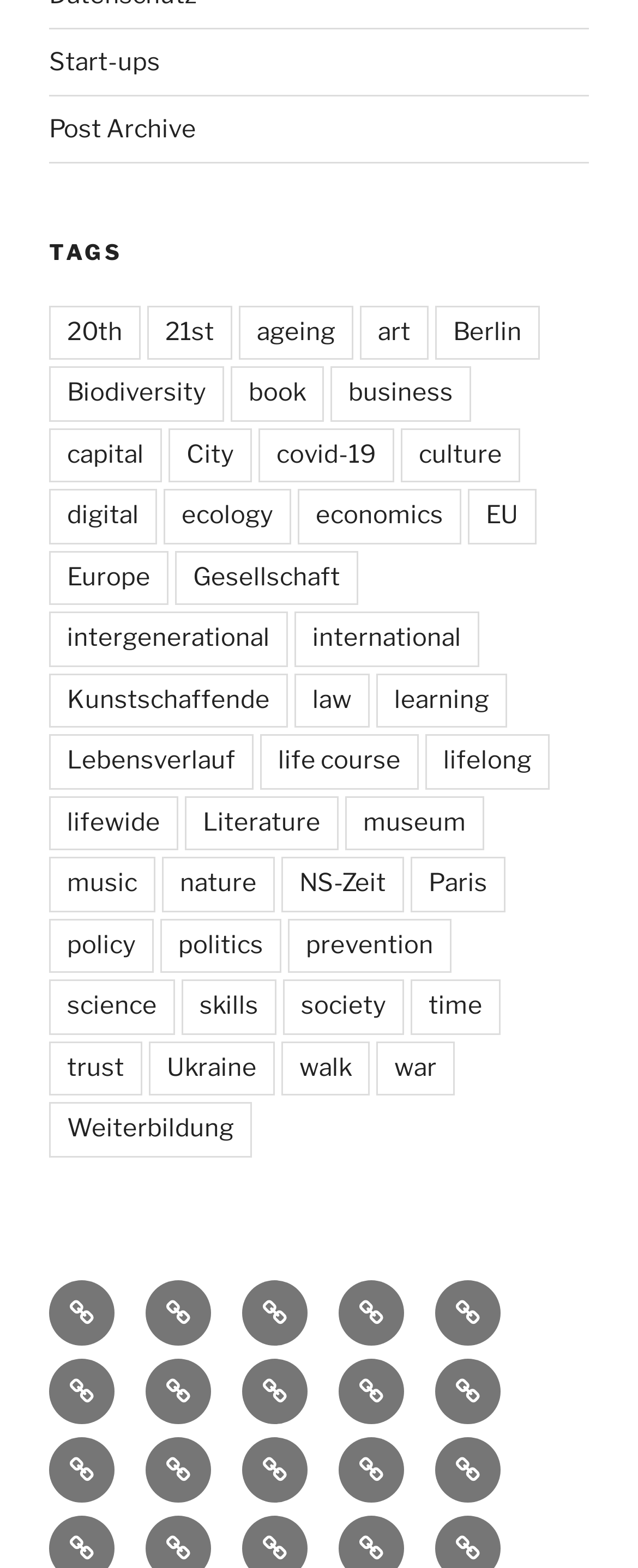Provide a one-word or short-phrase answer to the question:
Are there any links related to art on the webpage?

Yes